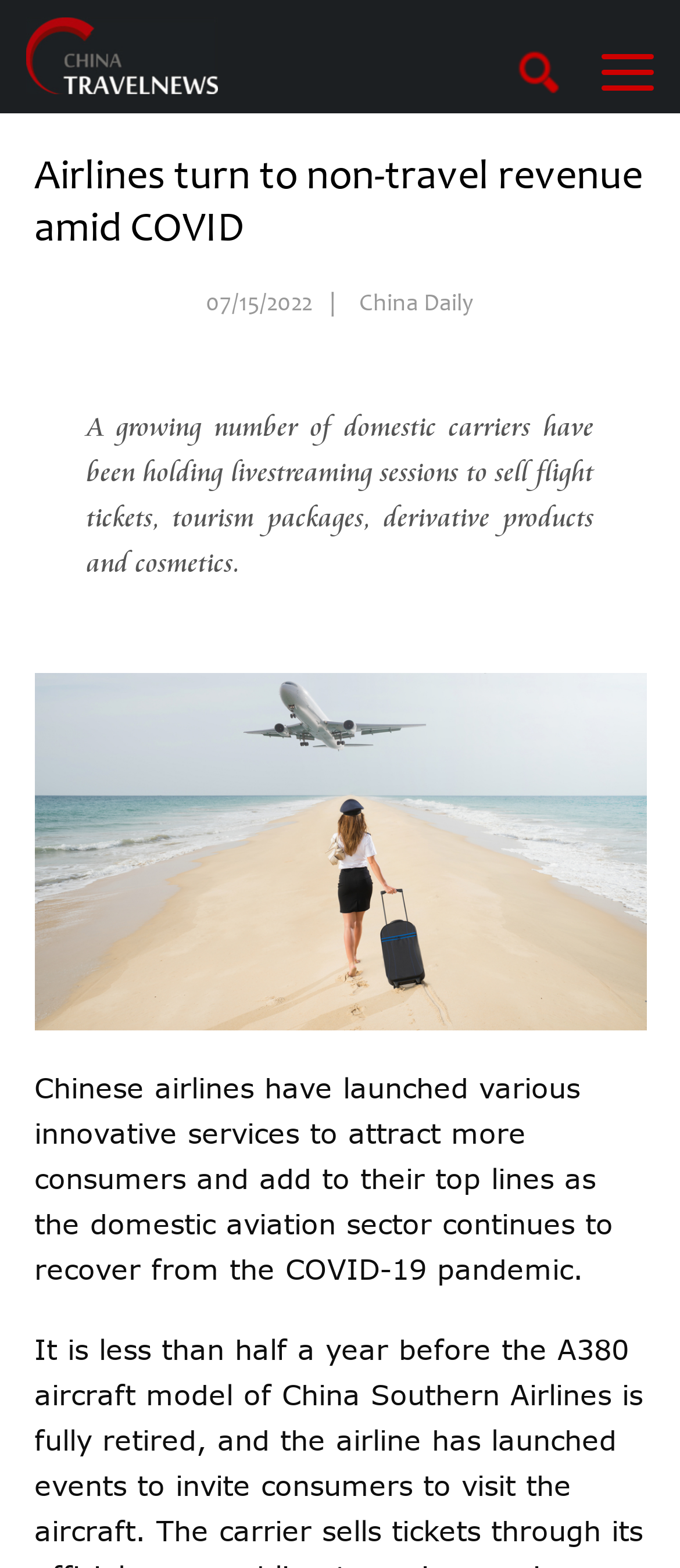Please locate and generate the primary heading on this webpage.

Airlines turn to non-travel revenue amid COVID